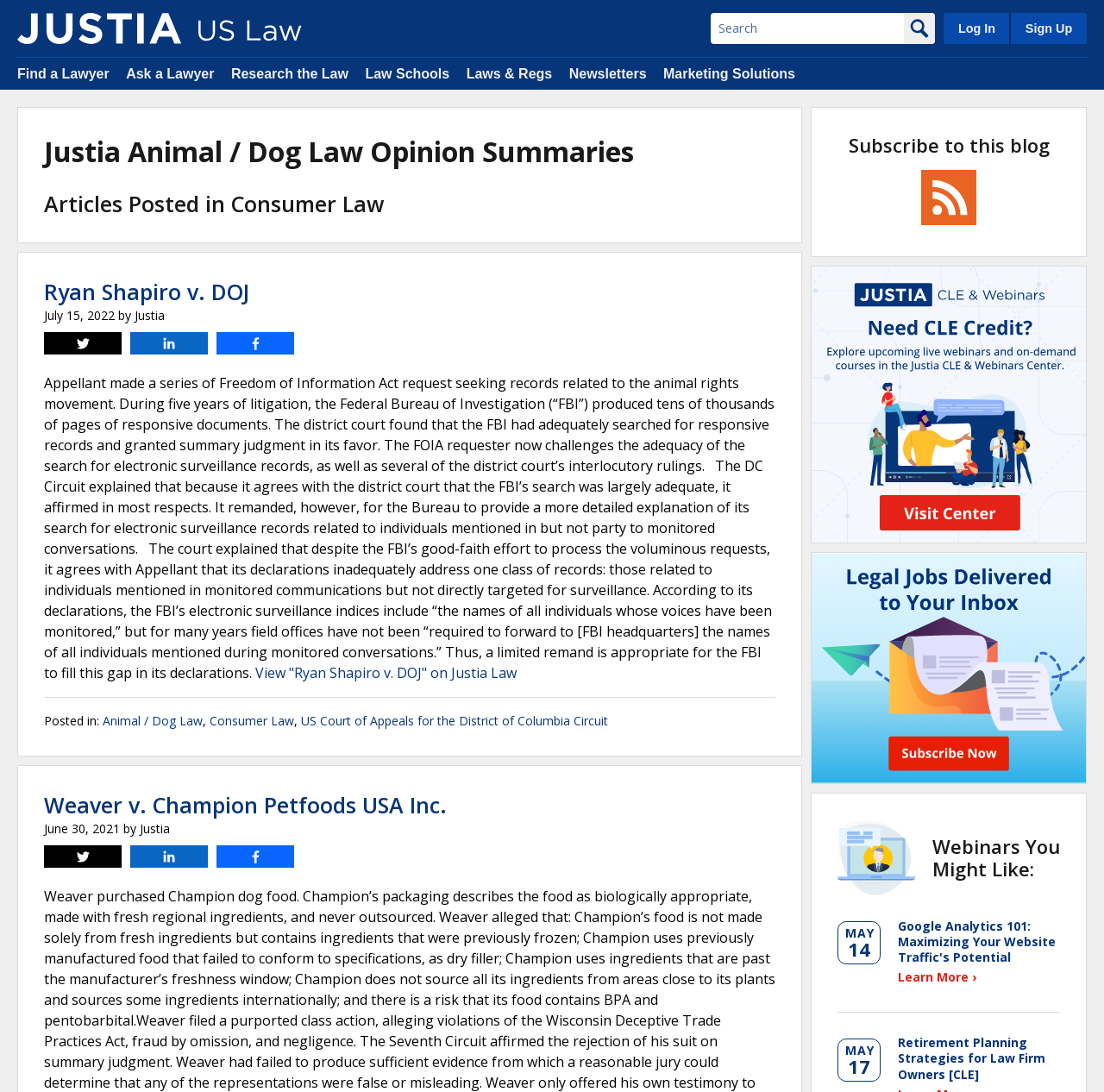Please identify the bounding box coordinates for the region that you need to click to follow this instruction: "Download something".

None